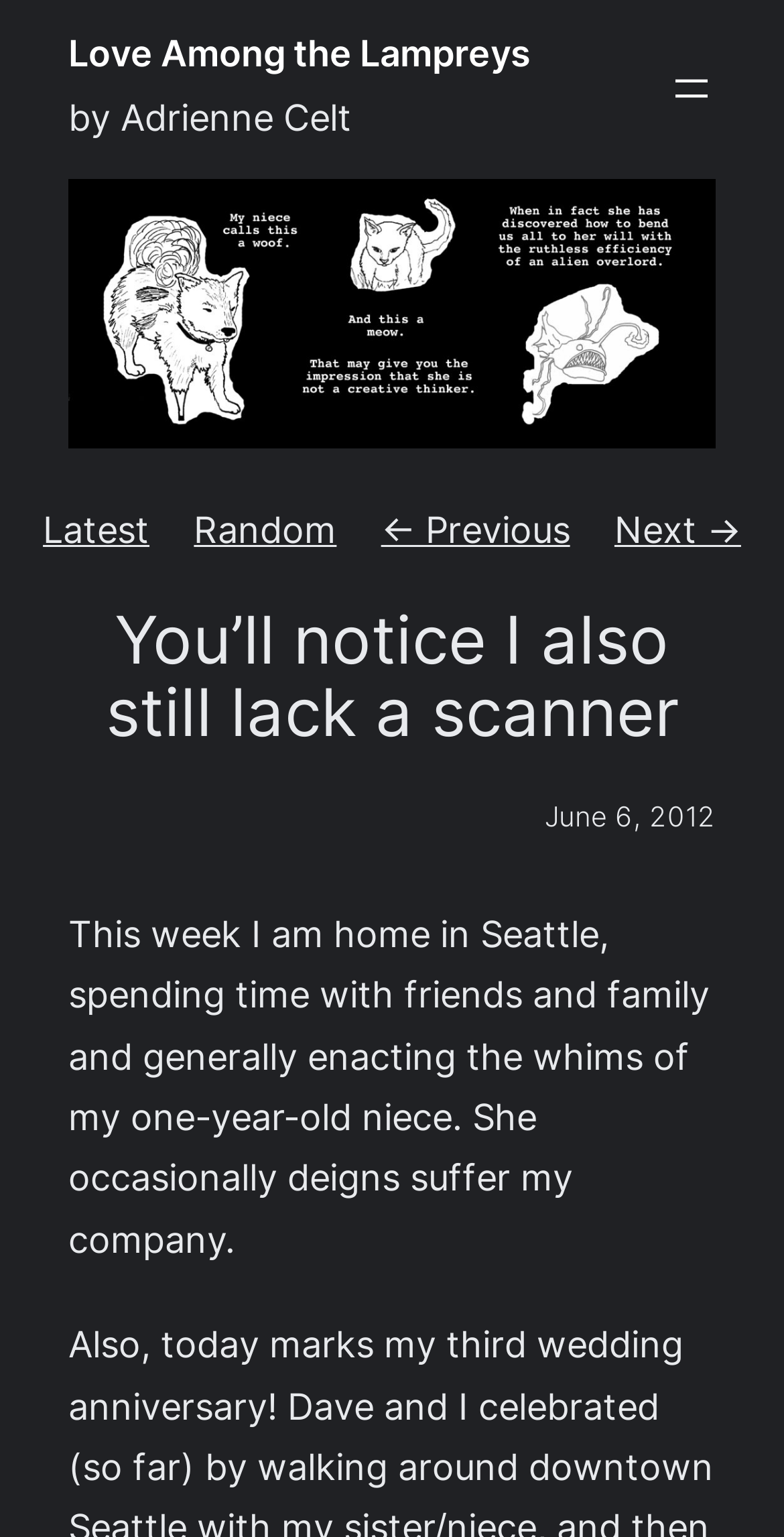Who is the author of the article?
Relying on the image, give a concise answer in one word or a brief phrase.

Adrienne Celt